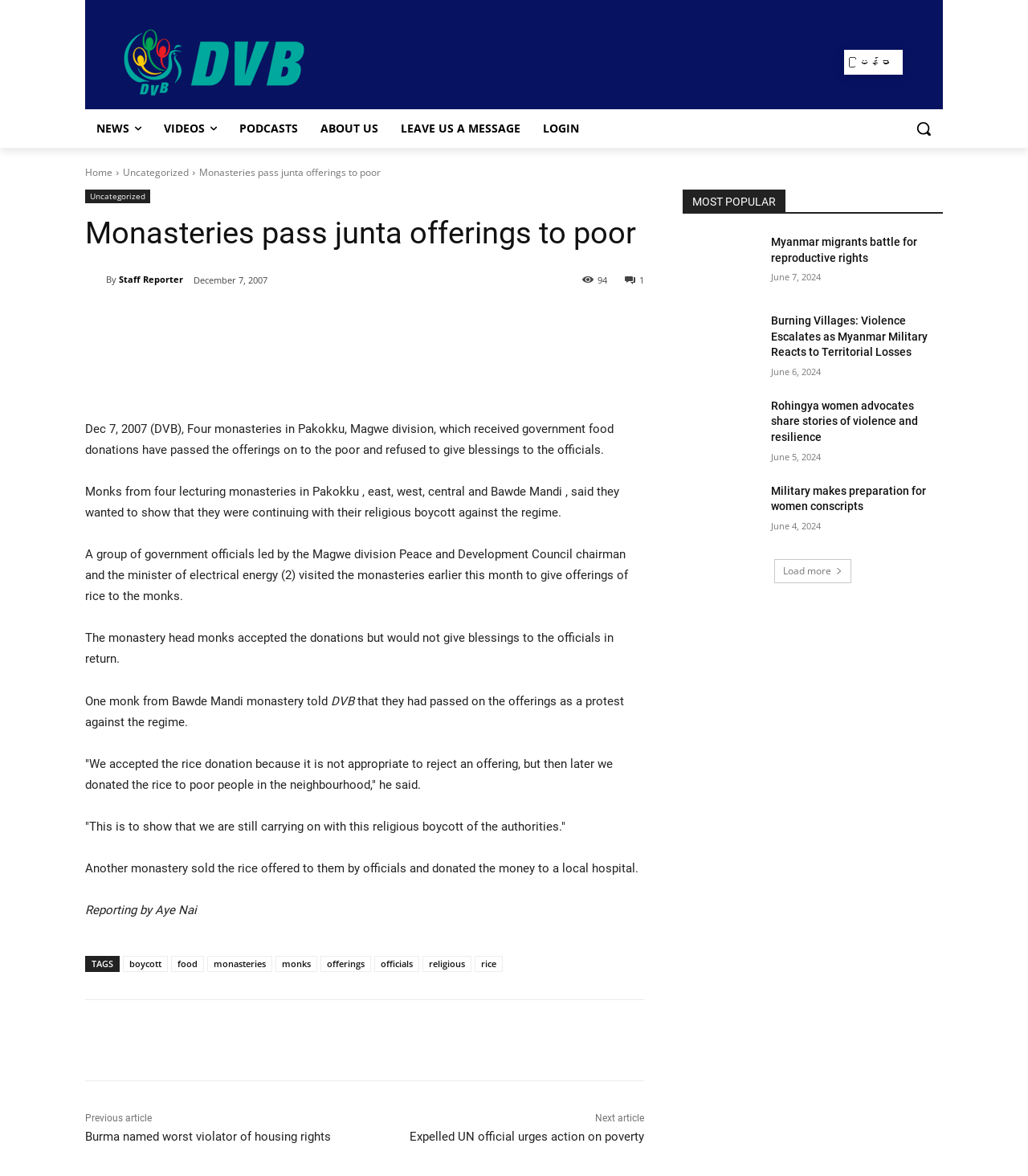Please identify the bounding box coordinates of the element I need to click to follow this instruction: "Click the 'Fact Check' link".

[0.688, 0.003, 0.738, 0.013]